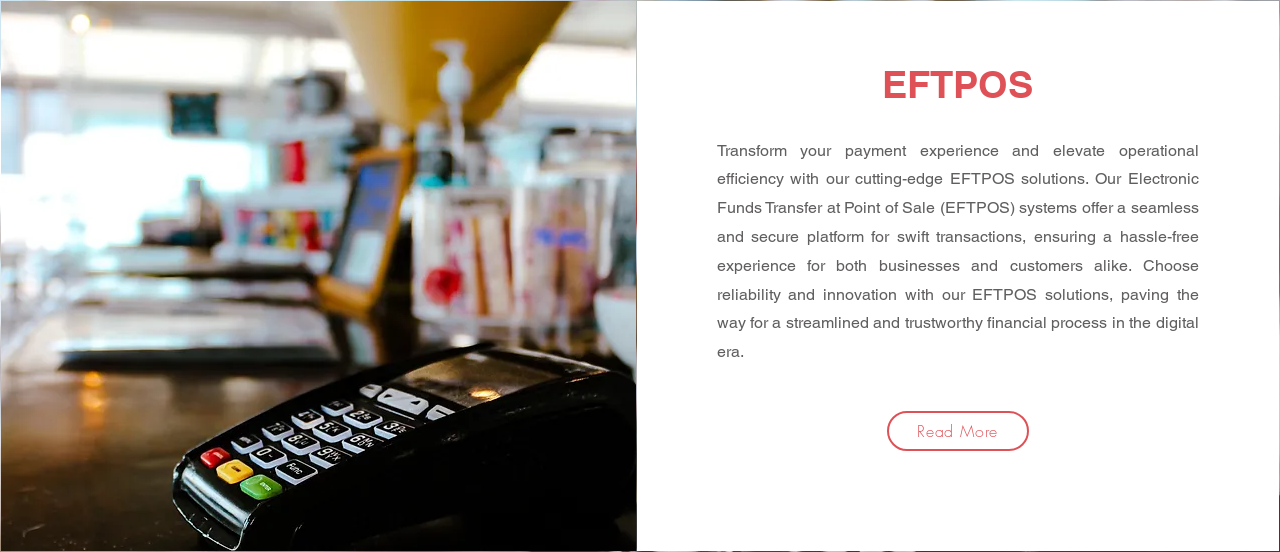Answer the question with a single word or phrase: 
What is the purpose of the EFTPOS system?

Enhance operational efficiency